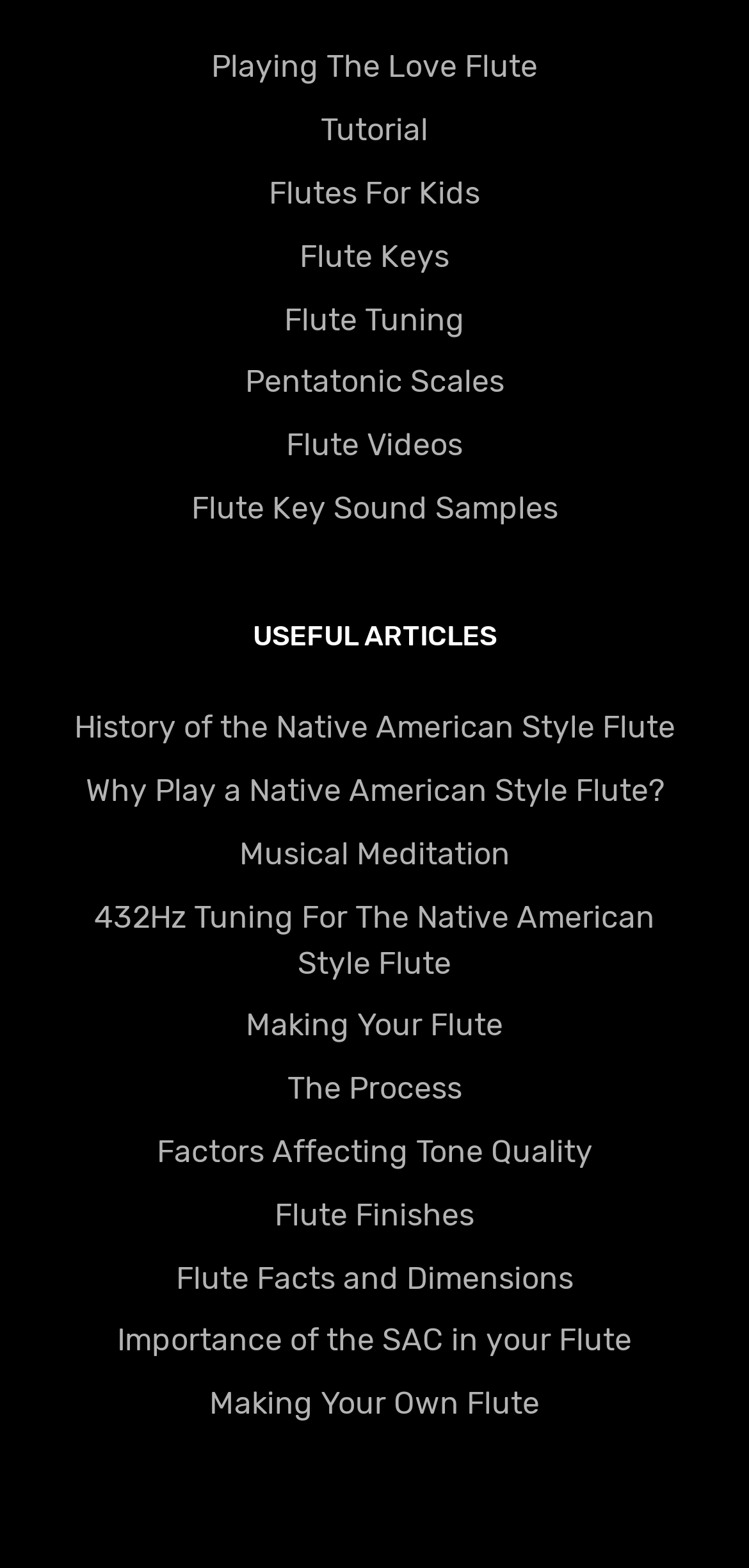Are there any links related to flute tuning on the webpage?
Using the picture, provide a one-word or short phrase answer.

Yes